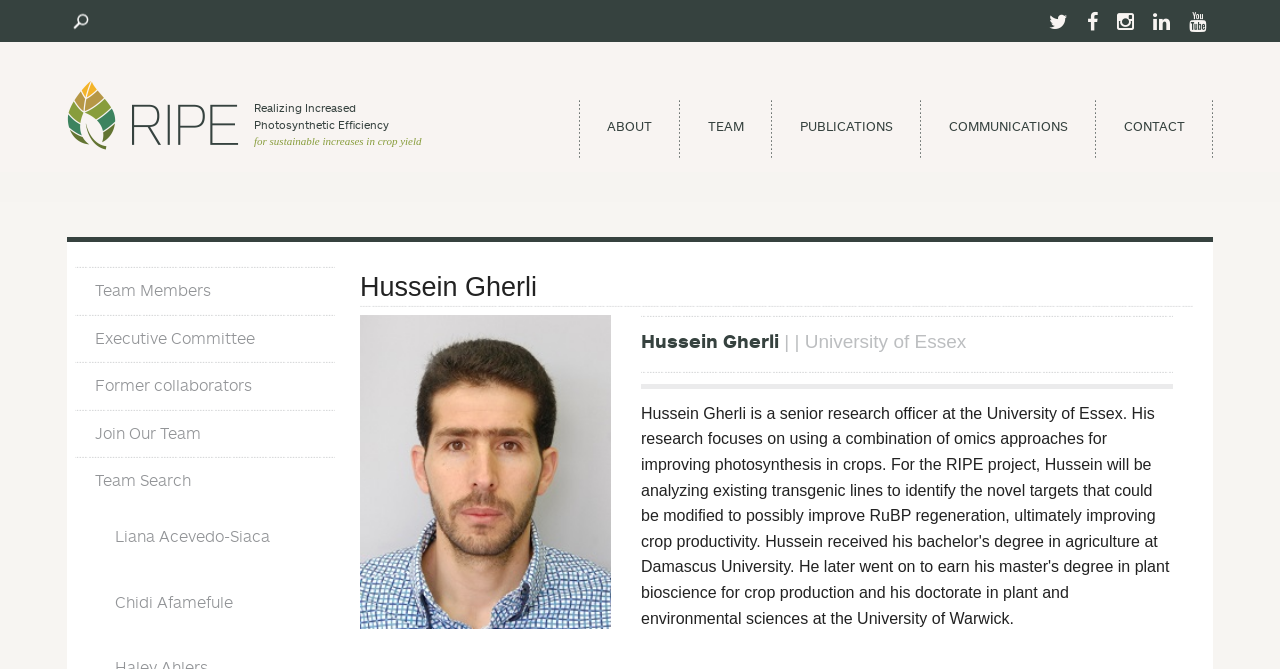What is the name of the person on the webpage?
Please look at the screenshot and answer using one word or phrase.

Hussein Gherli